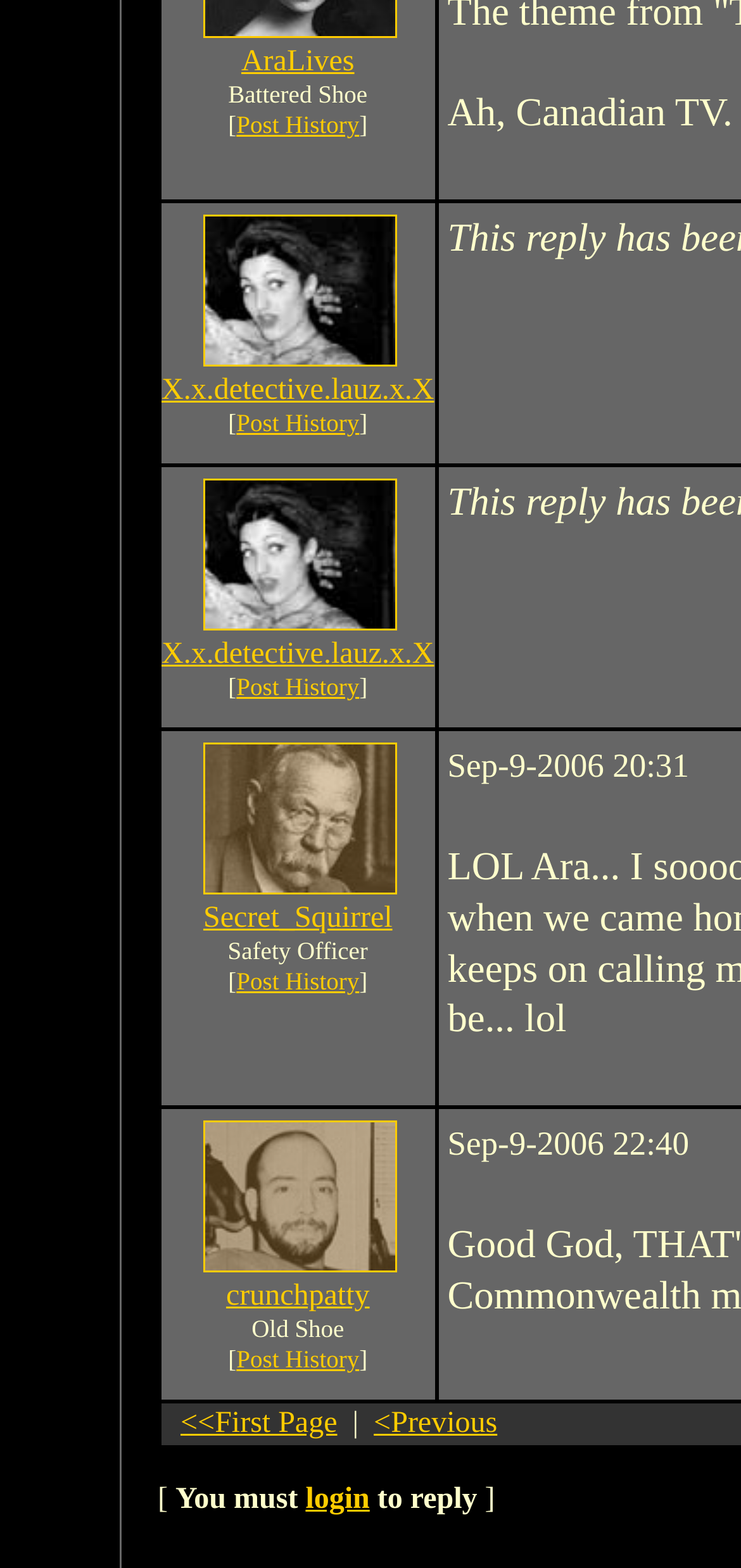Given the description: "aria-label="Search Dropdown Toggler"", determine the bounding box coordinates of the UI element. The coordinates should be formatted as four float numbers between 0 and 1, [left, top, right, bottom].

None